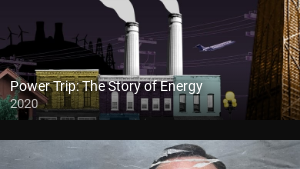What is the release year of the documentary?
Based on the screenshot, give a detailed explanation to answer the question.

The release year of the documentary is mentioned alongside the title, which is 2020. This information is likely to be displayed prominently in the image, making it easily accessible.